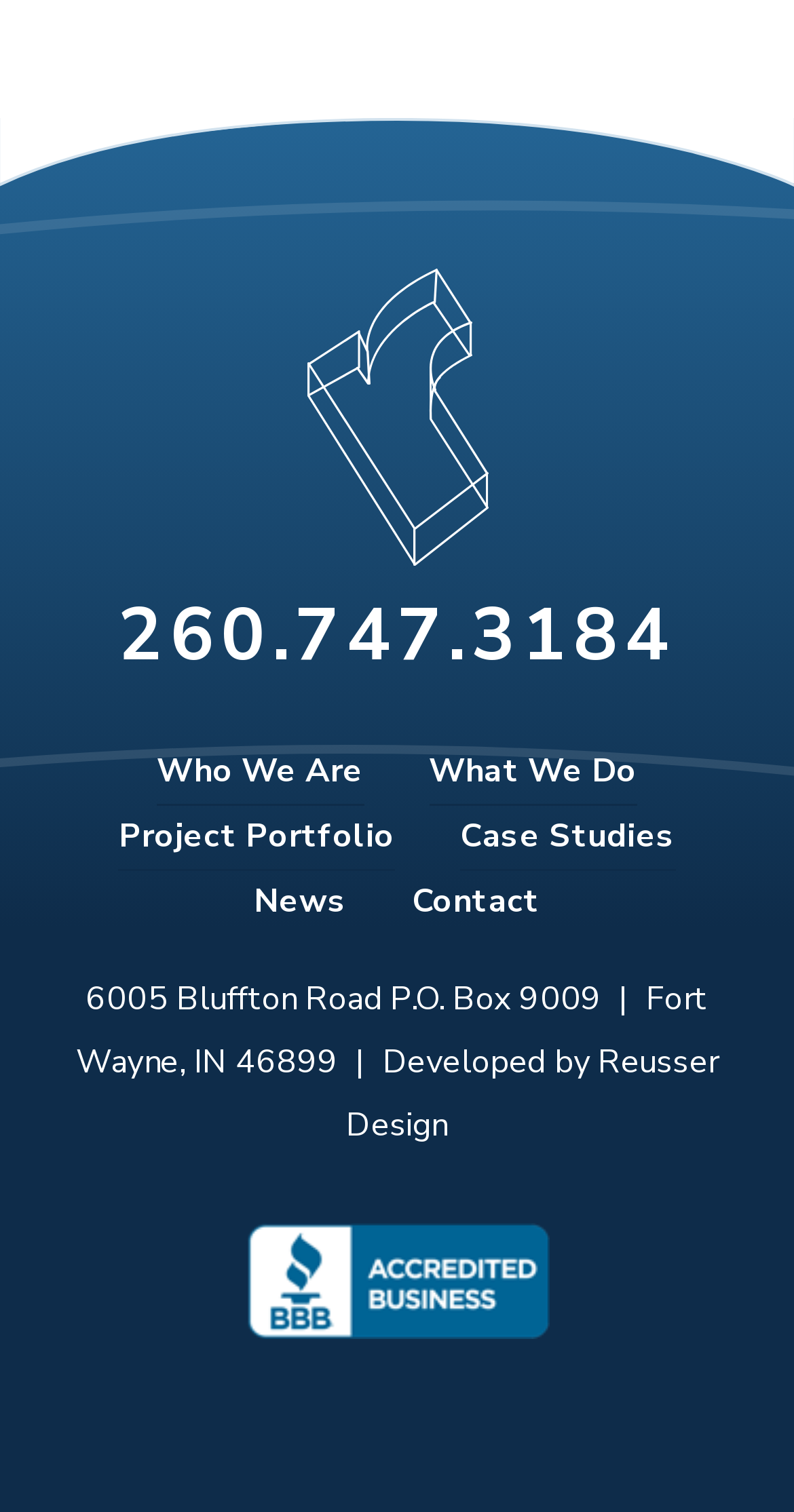Can you determine the bounding box coordinates of the area that needs to be clicked to fulfill the following instruction: "visit the Who We Are page"?

[0.198, 0.49, 0.458, 0.533]